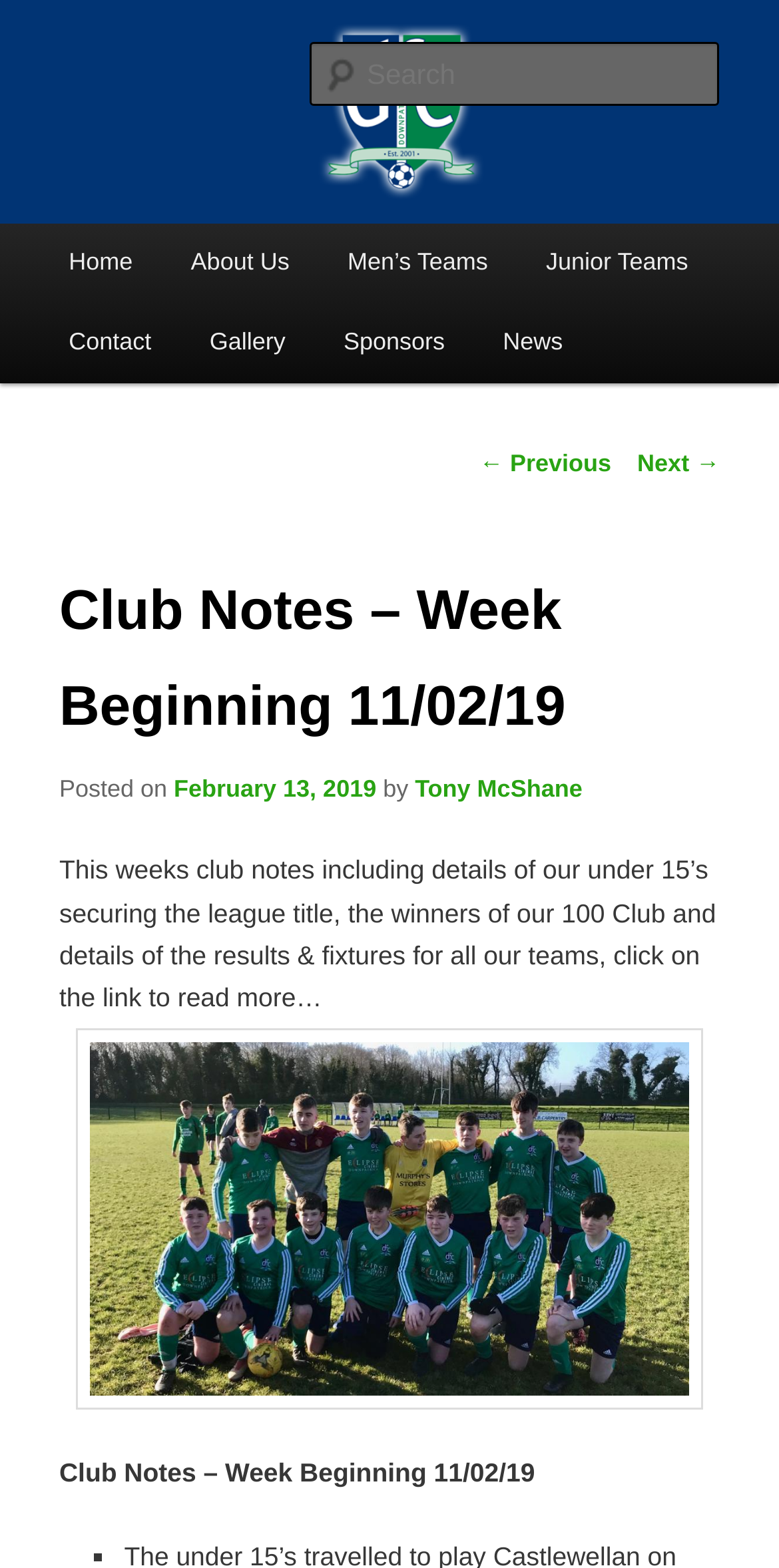Please locate the bounding box coordinates of the element that needs to be clicked to achieve the following instruction: "Read more about Club Notes". The coordinates should be four float numbers between 0 and 1, i.e., [left, top, right, bottom].

[0.076, 0.656, 0.924, 0.898]